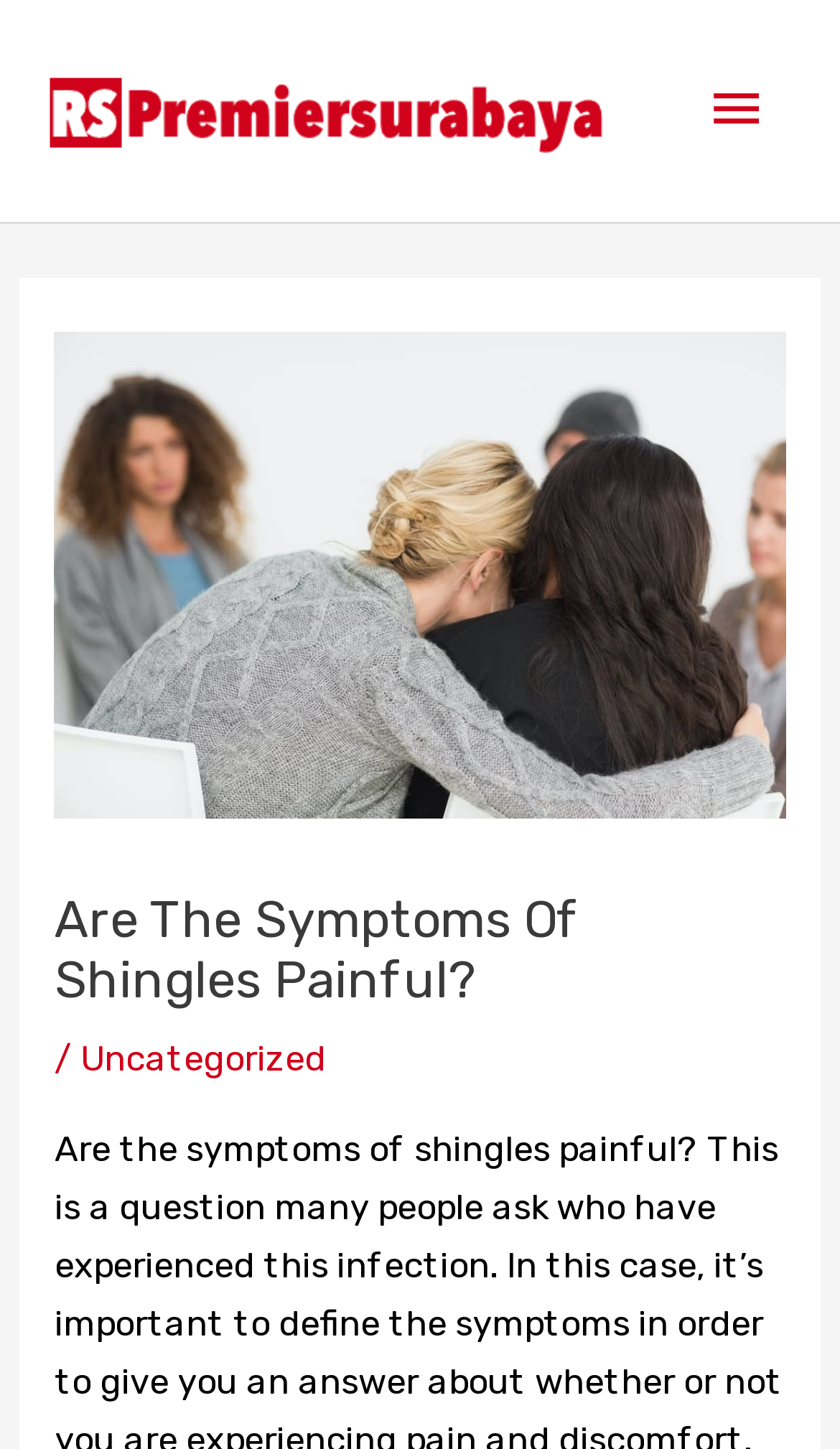What is the category of the article?
Examine the webpage screenshot and provide an in-depth answer to the question.

The link element 'Uncategorized' is located below the heading, indicating that the article belongs to the 'Uncategorized' category.